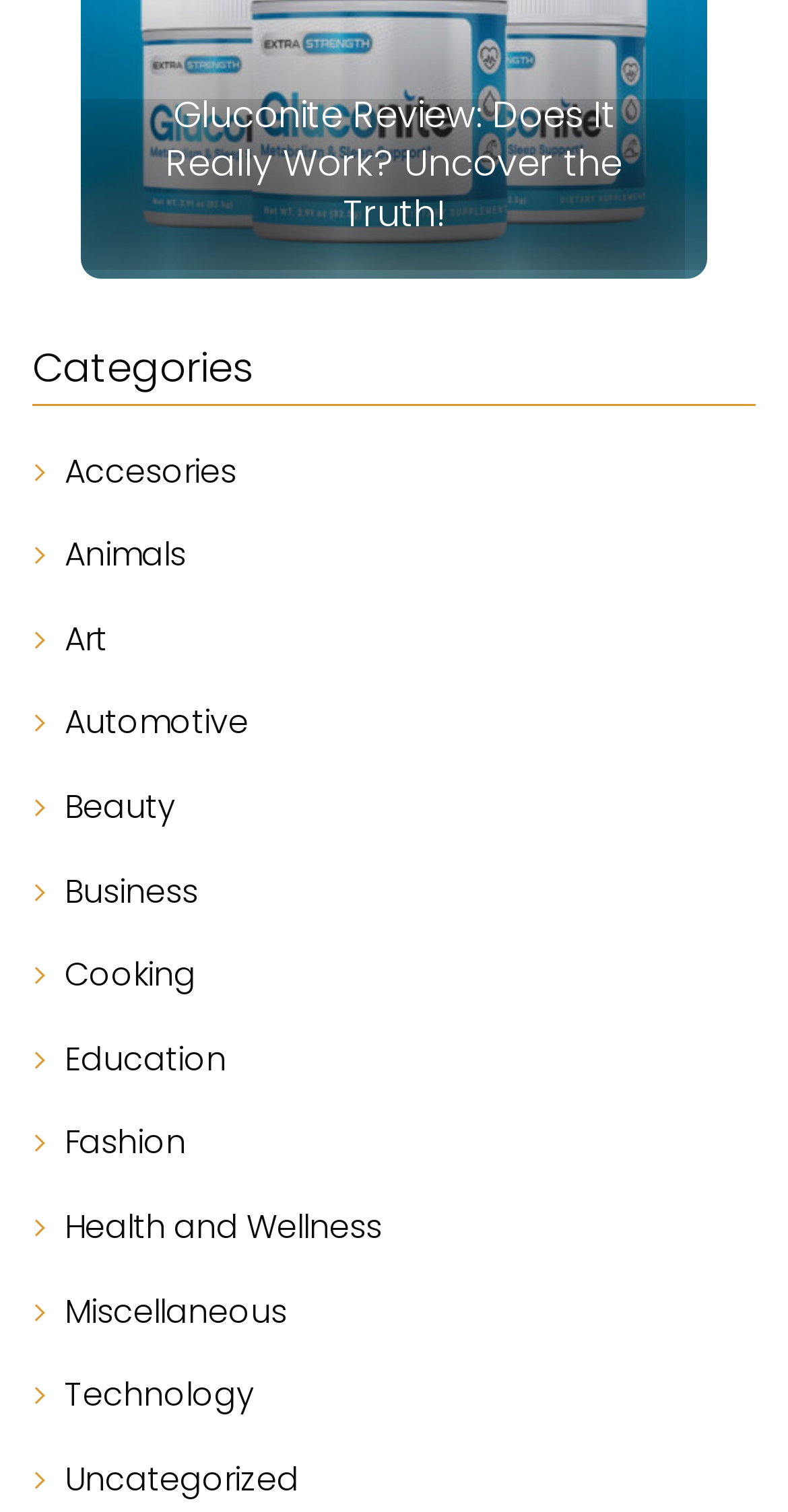Are there more than 10 categories?
Based on the screenshot, give a detailed explanation to answer the question.

I counted the number of links under the 'Categories' static text, and there are 18 links, which is more than 10.